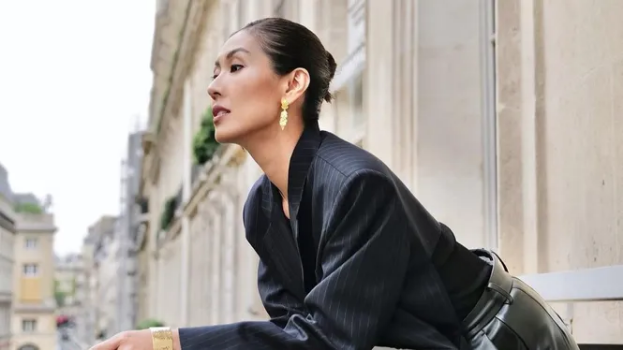Respond to the question below with a single word or phrase: What is the setting of the background?

Classic urban